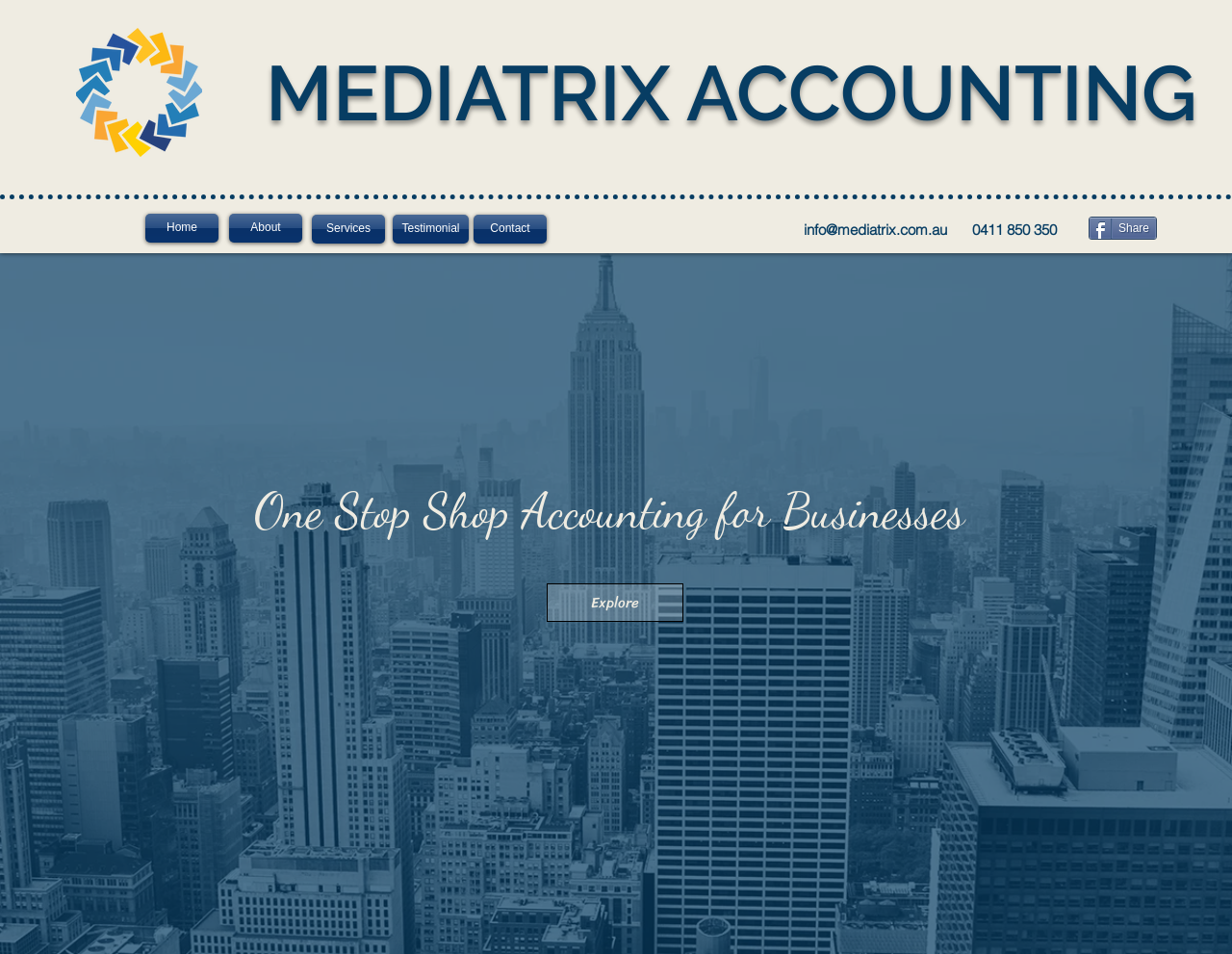How many navigation links are there in the top menu?
Based on the visual information, provide a detailed and comprehensive answer.

I counted the number of navigation links in the top menu by looking at the links 'Home', 'About', 'Services', 'Testimonial', and 'Contact', which are all located at the top of the page.